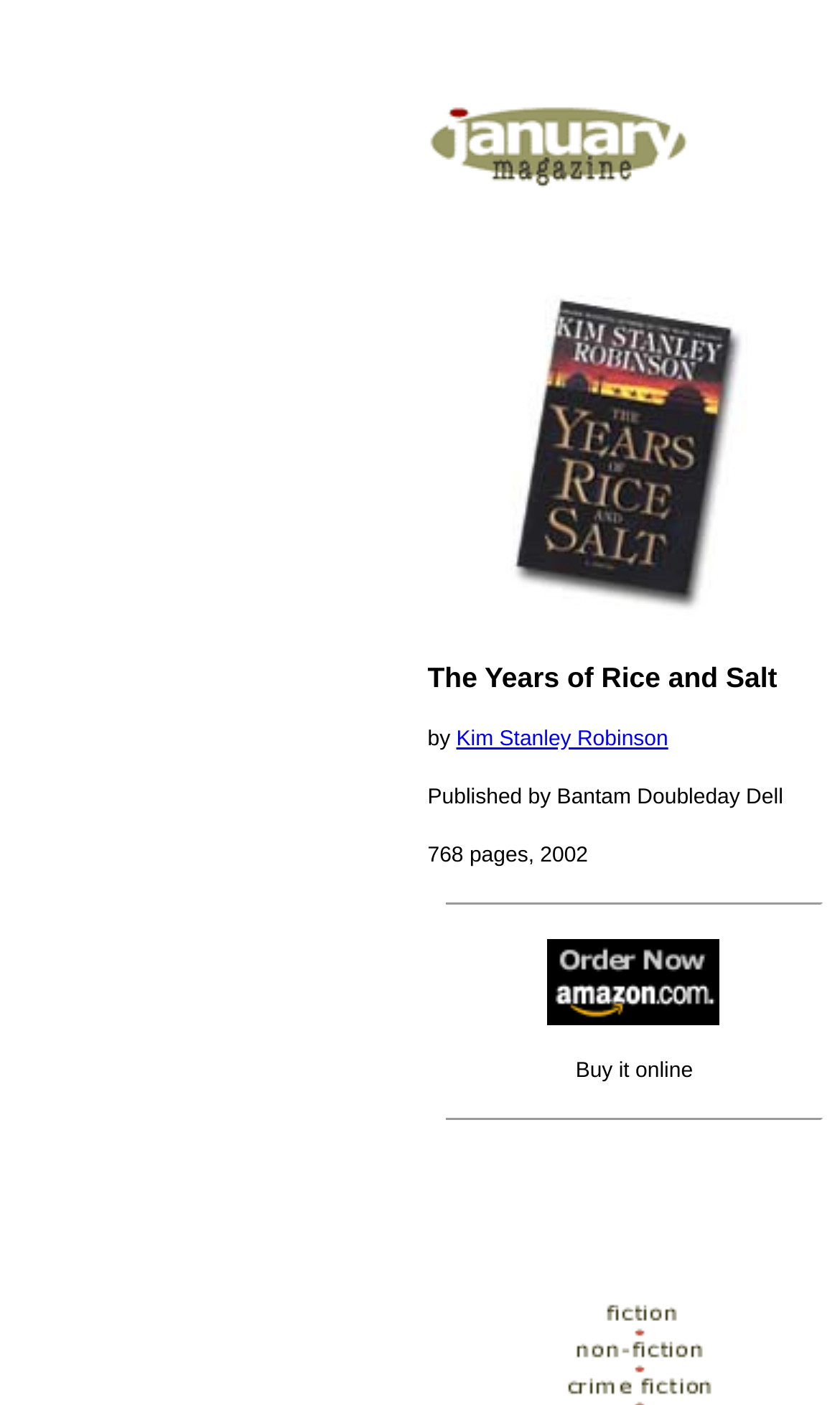What is the title of the book?
Please answer the question with a detailed response using the information from the screenshot.

I found the title of the book by looking at the static text element with the content 'The Years of Rice and Salt' located at [0.509, 0.471, 0.925, 0.494].